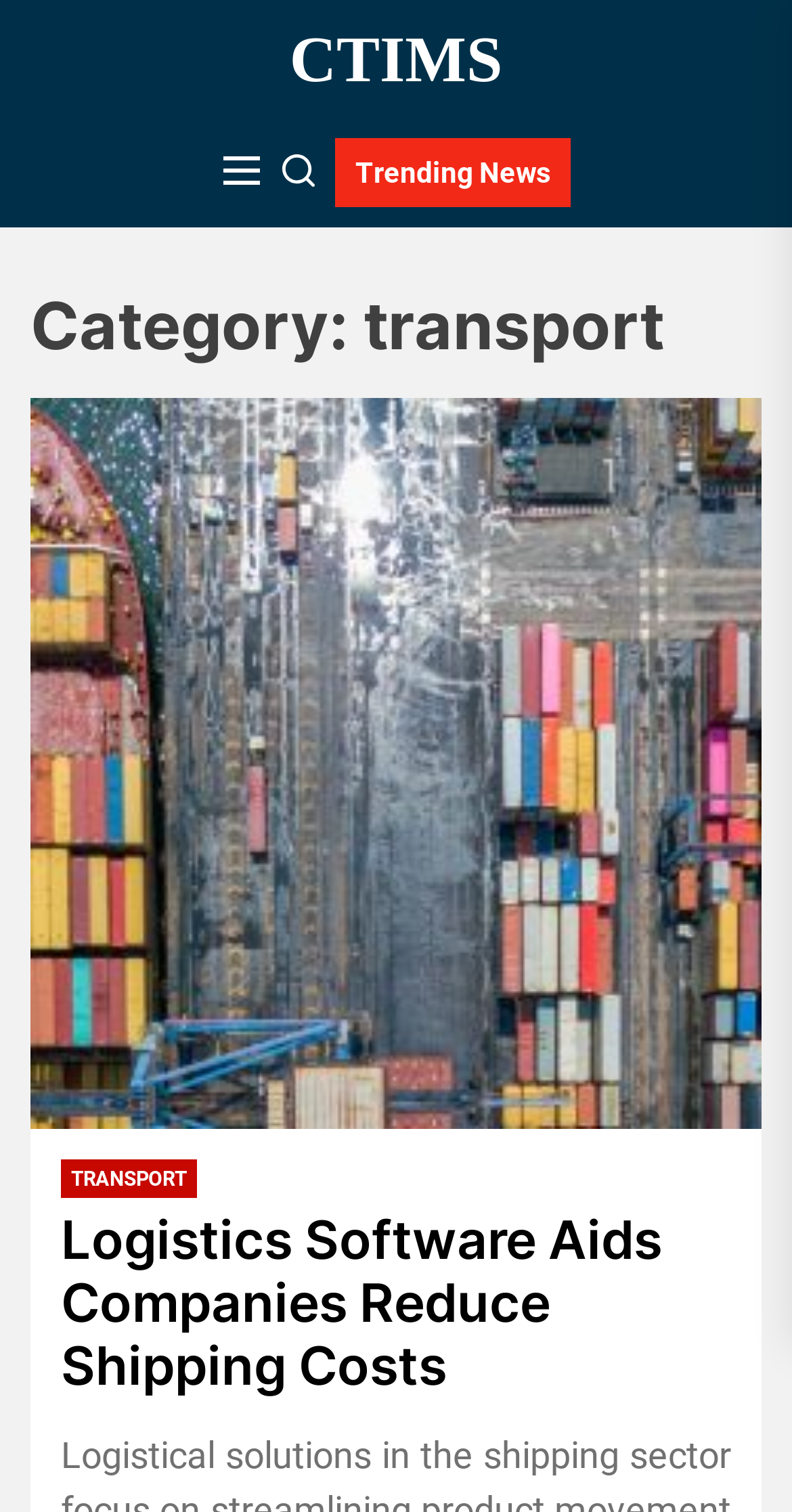Give a detailed explanation of the elements present on the webpage.

The webpage is about transport-related topics, specifically categorized under "transport" as indicated by the heading. At the top, there is a prominent link to "CTIMS" that spans almost the entire width of the page. Below this link, there are three buttons aligned horizontally, with the first two being blank and the third labeled "Trending News". 

Further down, there is a heading that reiterates the category "transport". Below this heading, there is a link that spans the entire width of the page. To the right of this link, there is a section with a heading "Logistics Software Aids Companies Reduce Shipping Costs", which appears to be a news article or blog post. This section also contains a link with the same title. Above this section, there is another link labeled "TRANSPORT".